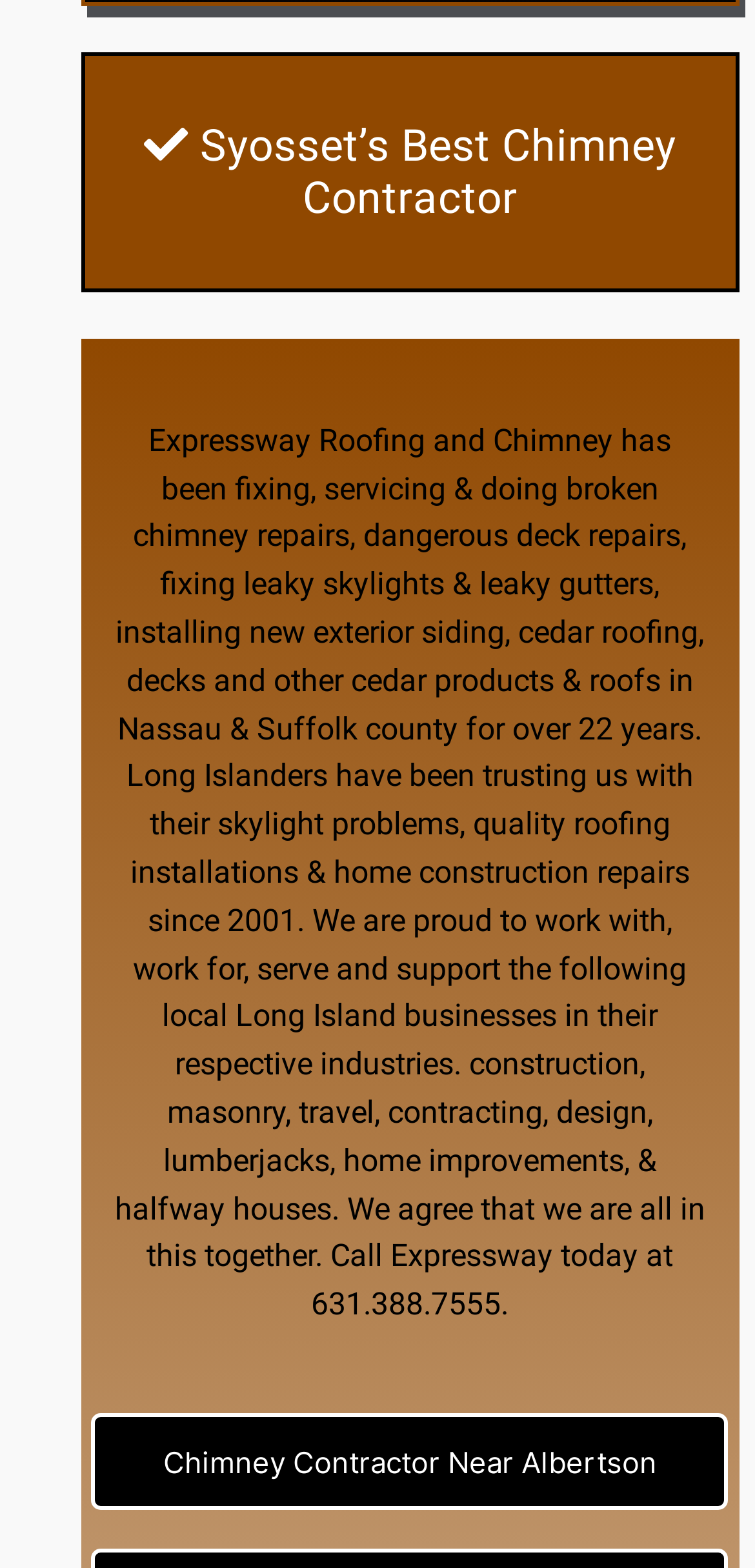Reply to the question below using a single word or brief phrase:
What is the name of the company?

Expressway Roofing and Chimney